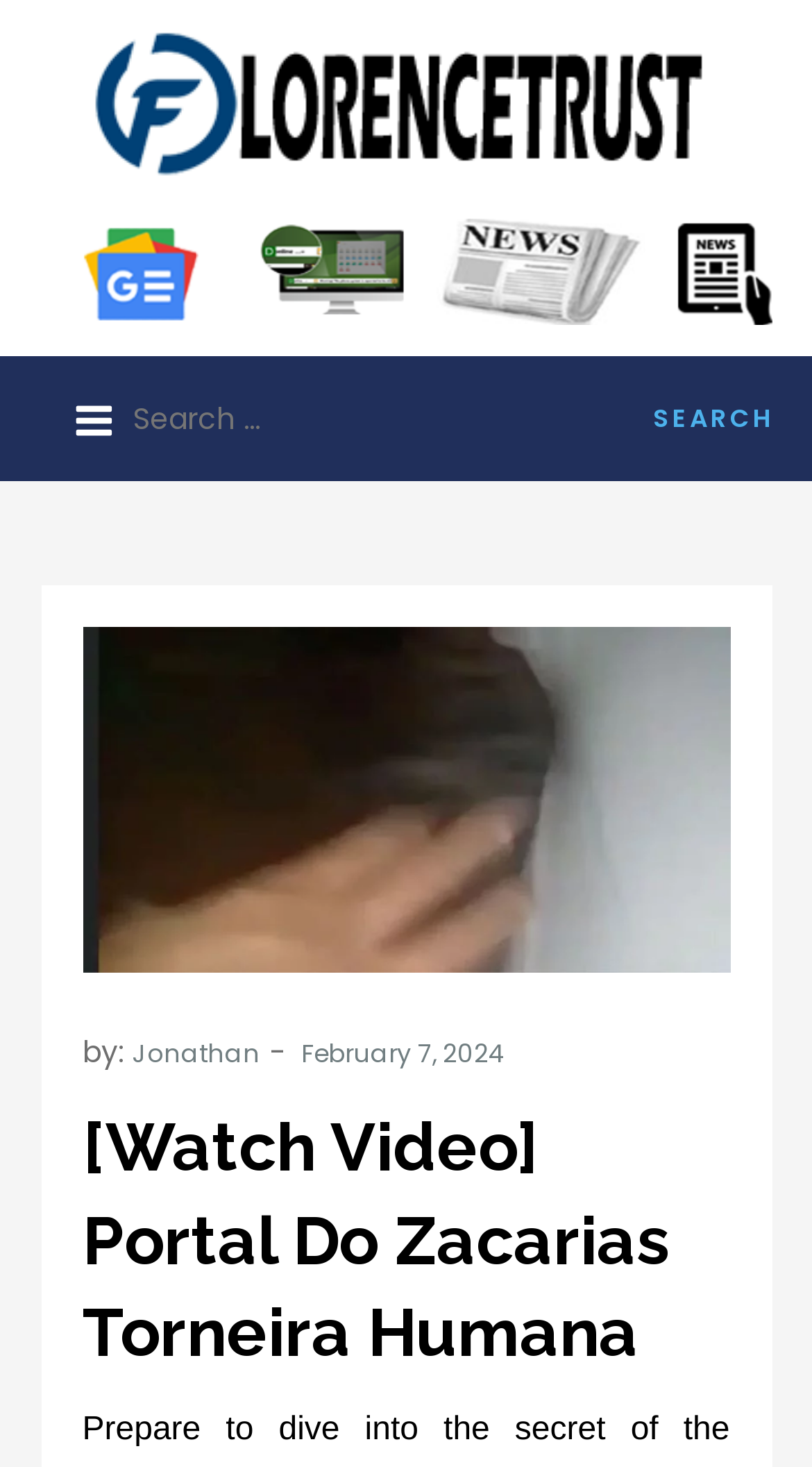Who is the author of the article?
From the image, respond with a single word or phrase.

Jonathan